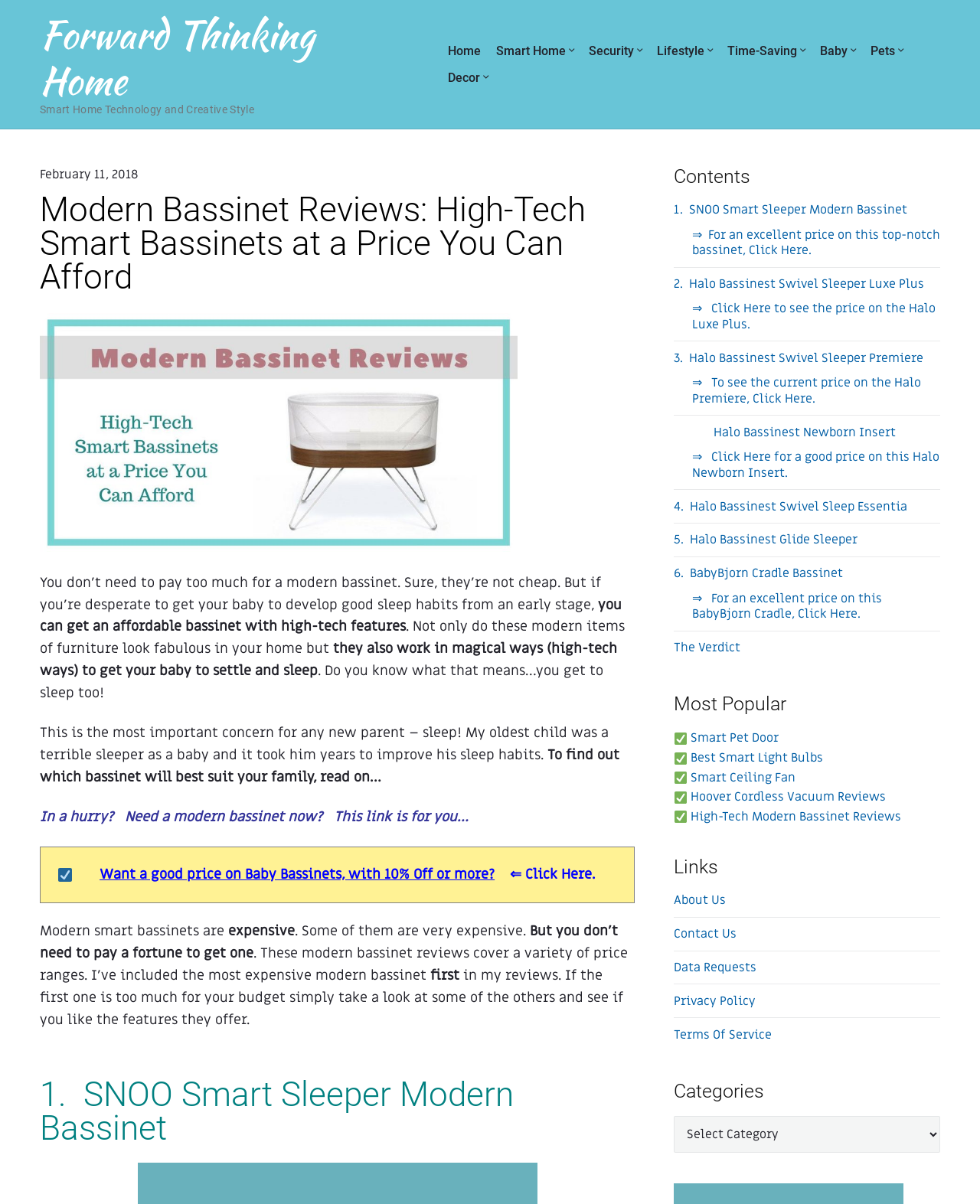Please provide the bounding box coordinates for the element that needs to be clicked to perform the following instruction: "Explore the 'Baby' category". The coordinates should be given as four float numbers between 0 and 1, i.e., [left, top, right, bottom].

[0.837, 0.031, 0.872, 0.053]